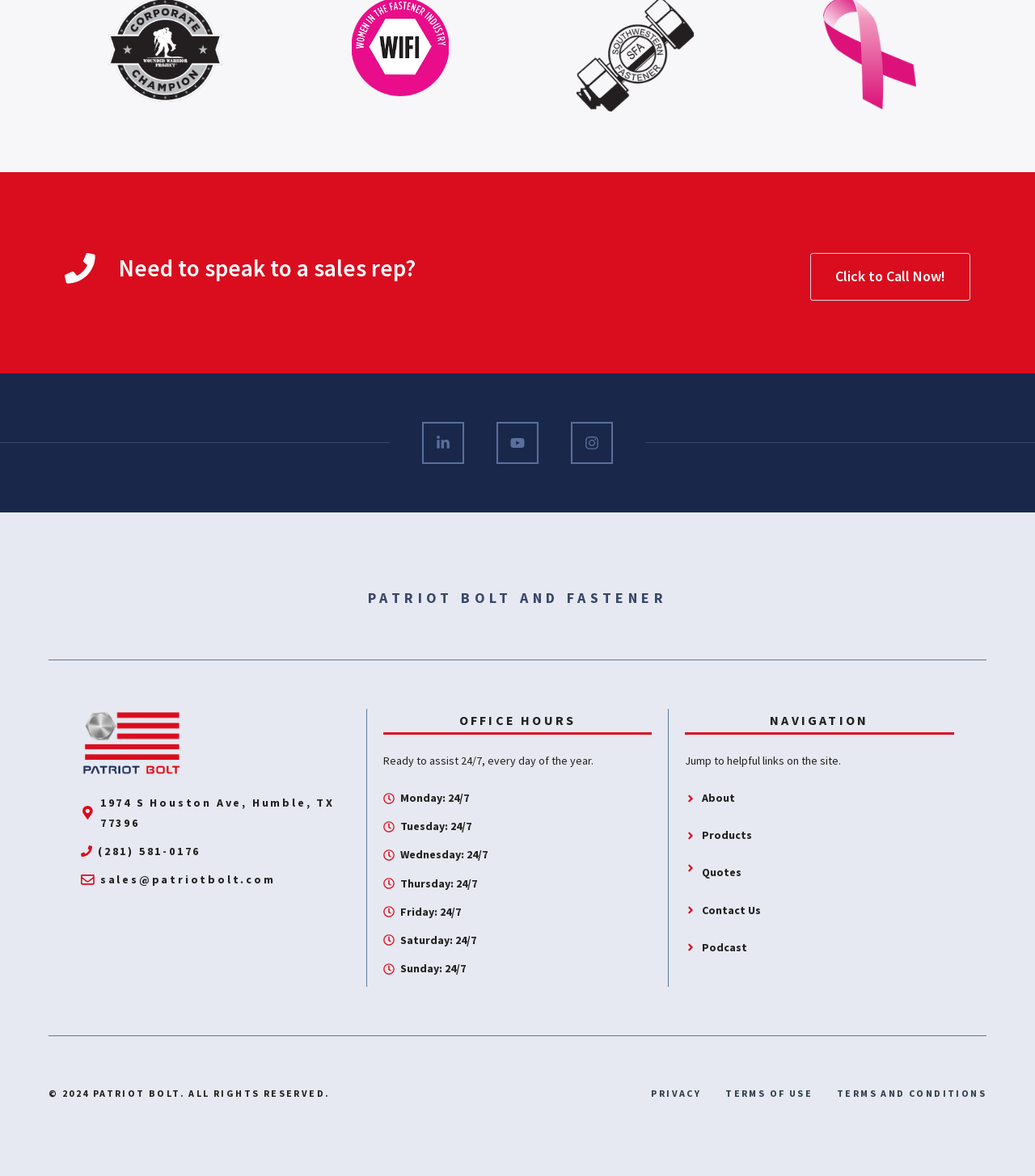What is the address?
Answer with a single word or phrase, using the screenshot for reference.

1974 S Houston Ave, Humble, TX 77396